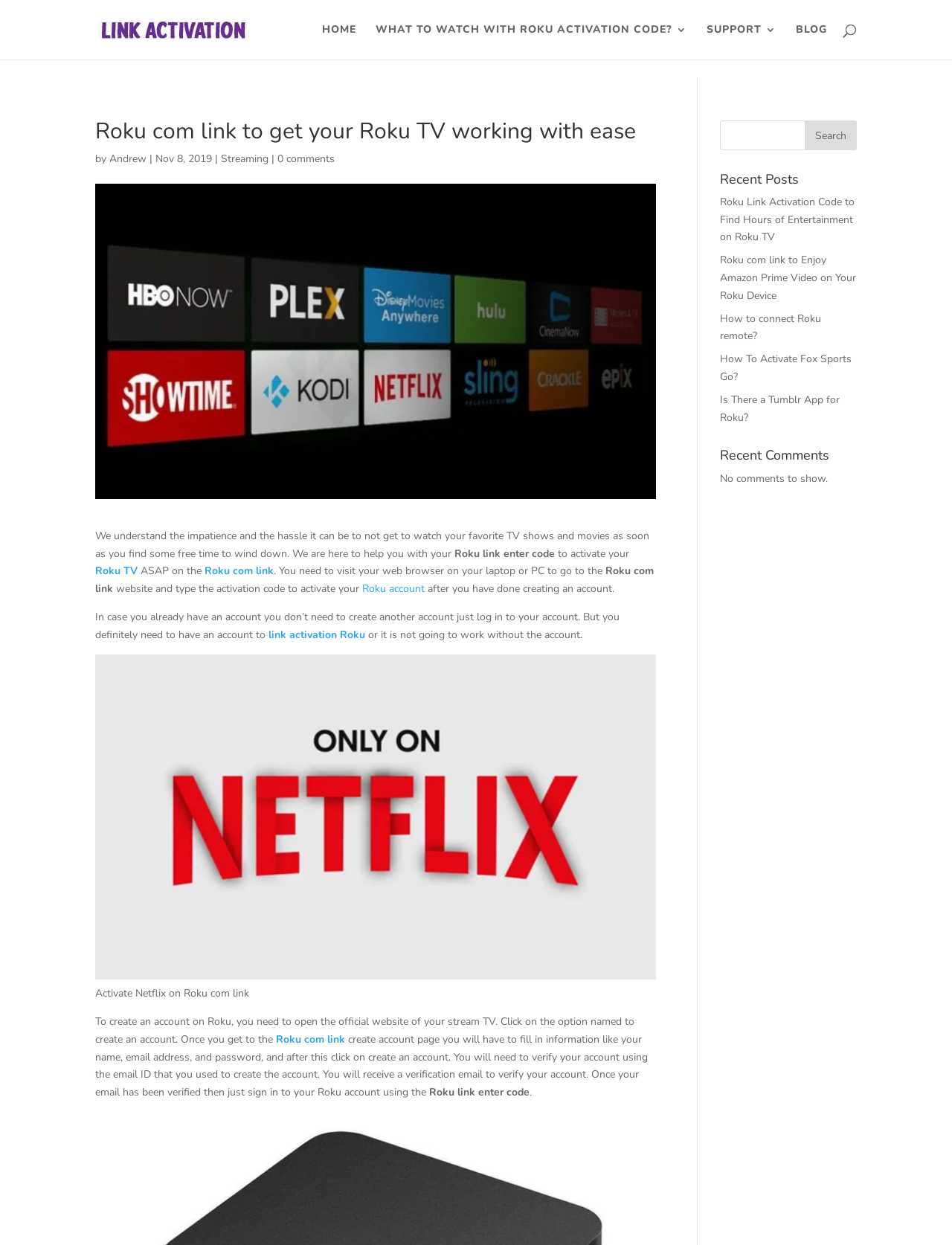Please identify and generate the text content of the webpage's main heading.

Roku com link to get your Roku TV working with ease